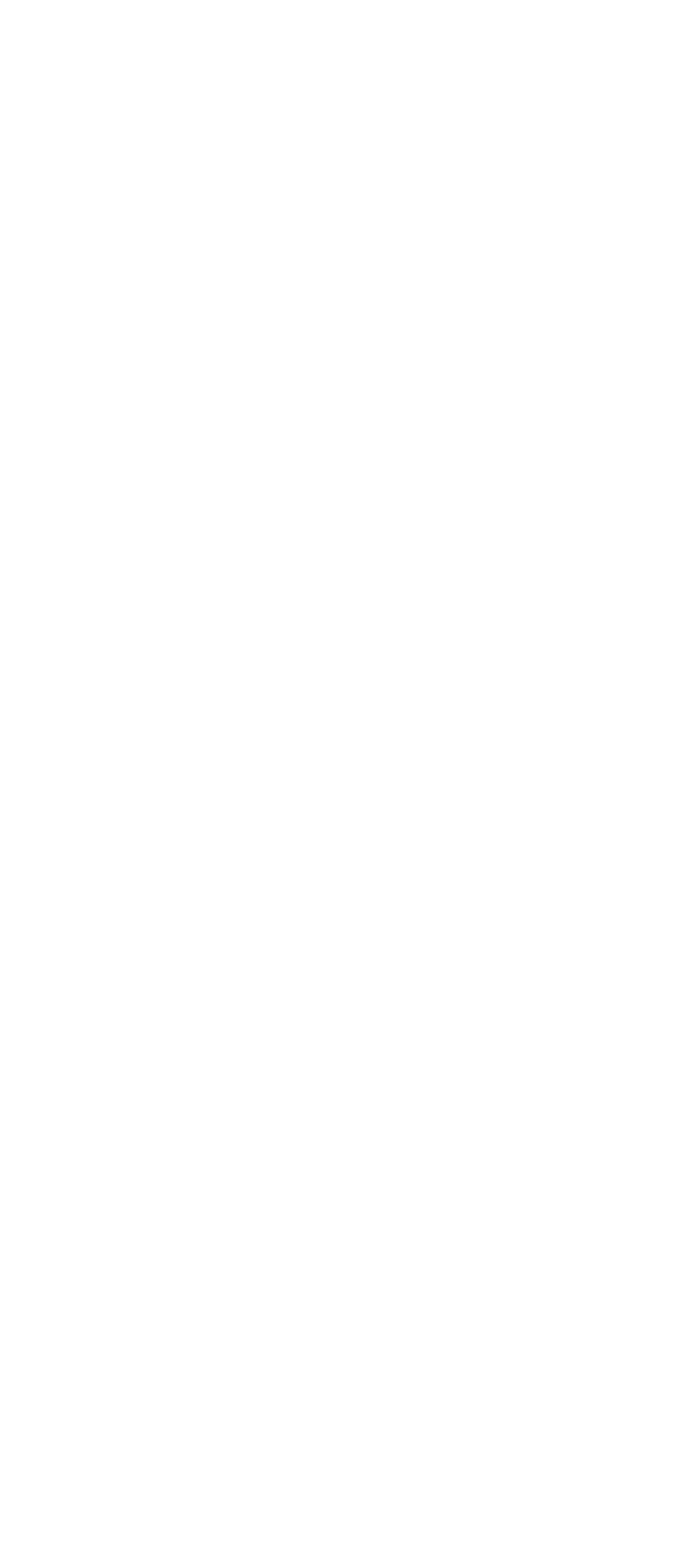Respond to the question below with a single word or phrase:
How many social media links are there?

6